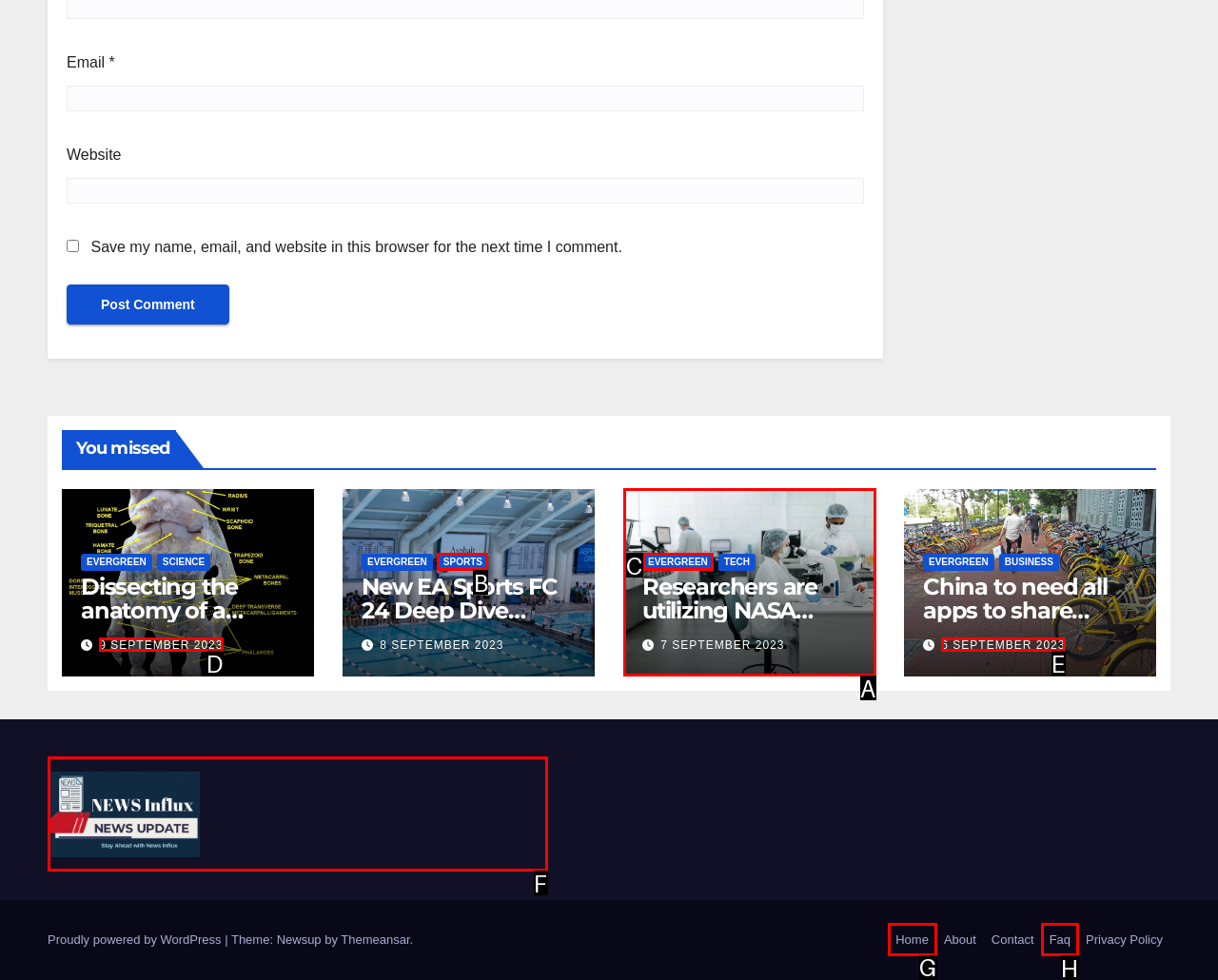Tell me which one HTML element I should click to complete this task: Go to 'Home' page Answer with the option's letter from the given choices directly.

G